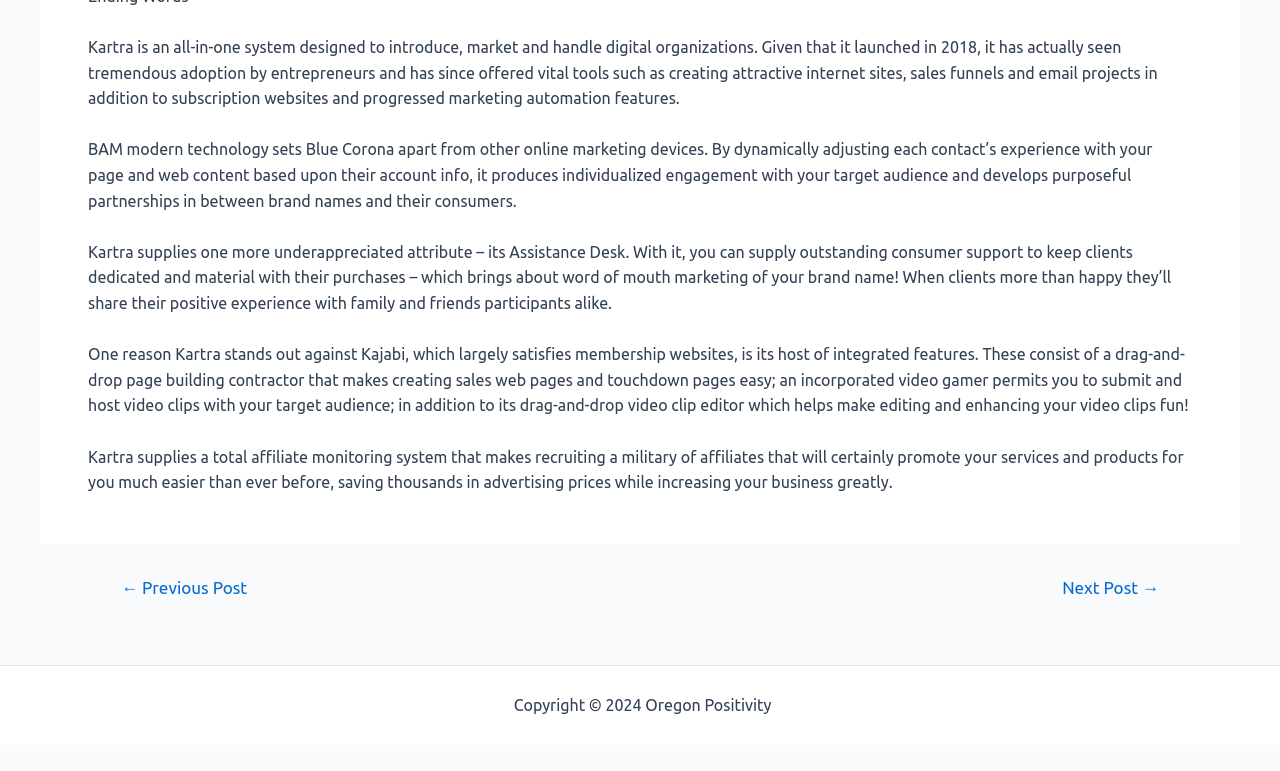What is the purpose of Kartra's Support Desk?
Please elaborate on the answer to the question with detailed information.

According to the StaticText element with ID 219, Kartra's Support Desk allows users to supply outstanding customer support to keep clients dedicated and material with their purchases, which brings about word of mouth marketing of their brand.